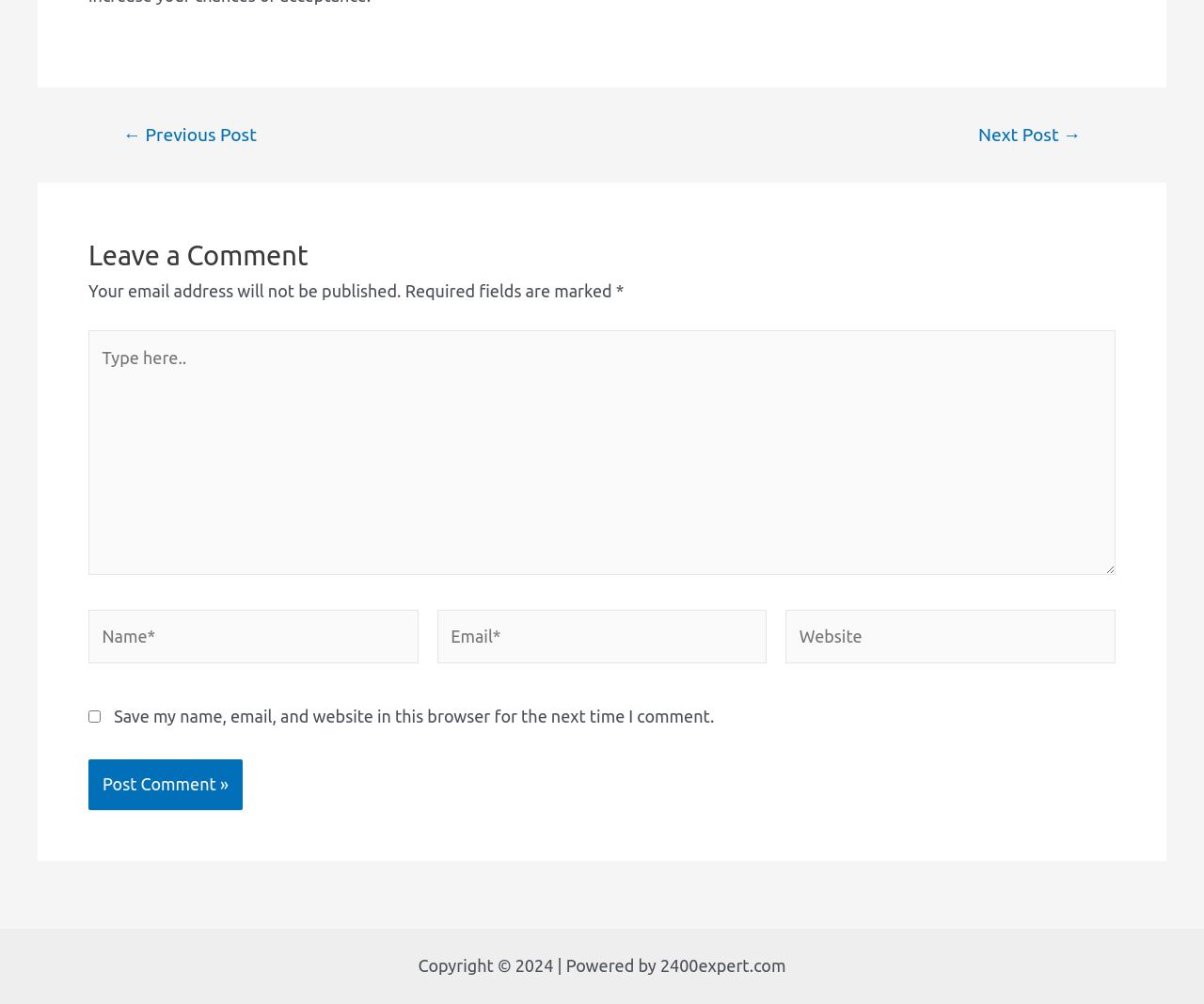Bounding box coordinates must be specified in the format (top-left x, top-left y, bottom-right x, bottom-right y). All values should be floating point numbers between 0 and 1. What are the bounding box coordinates of the UI element described as: ← Previous Post

[0.08, 0.125, 0.236, 0.143]